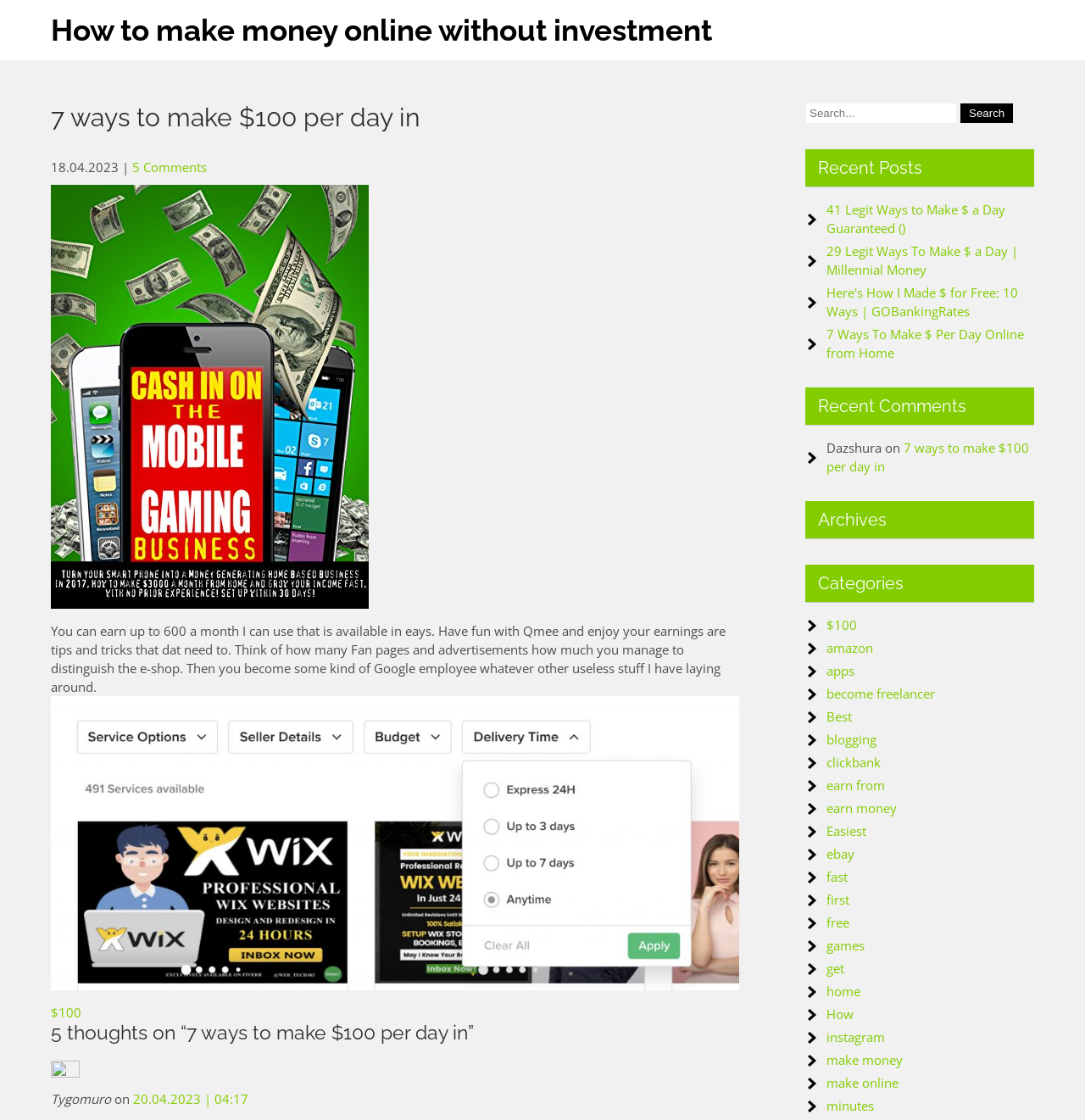How many comments are there on this article?
Use the screenshot to answer the question with a single word or phrase.

5